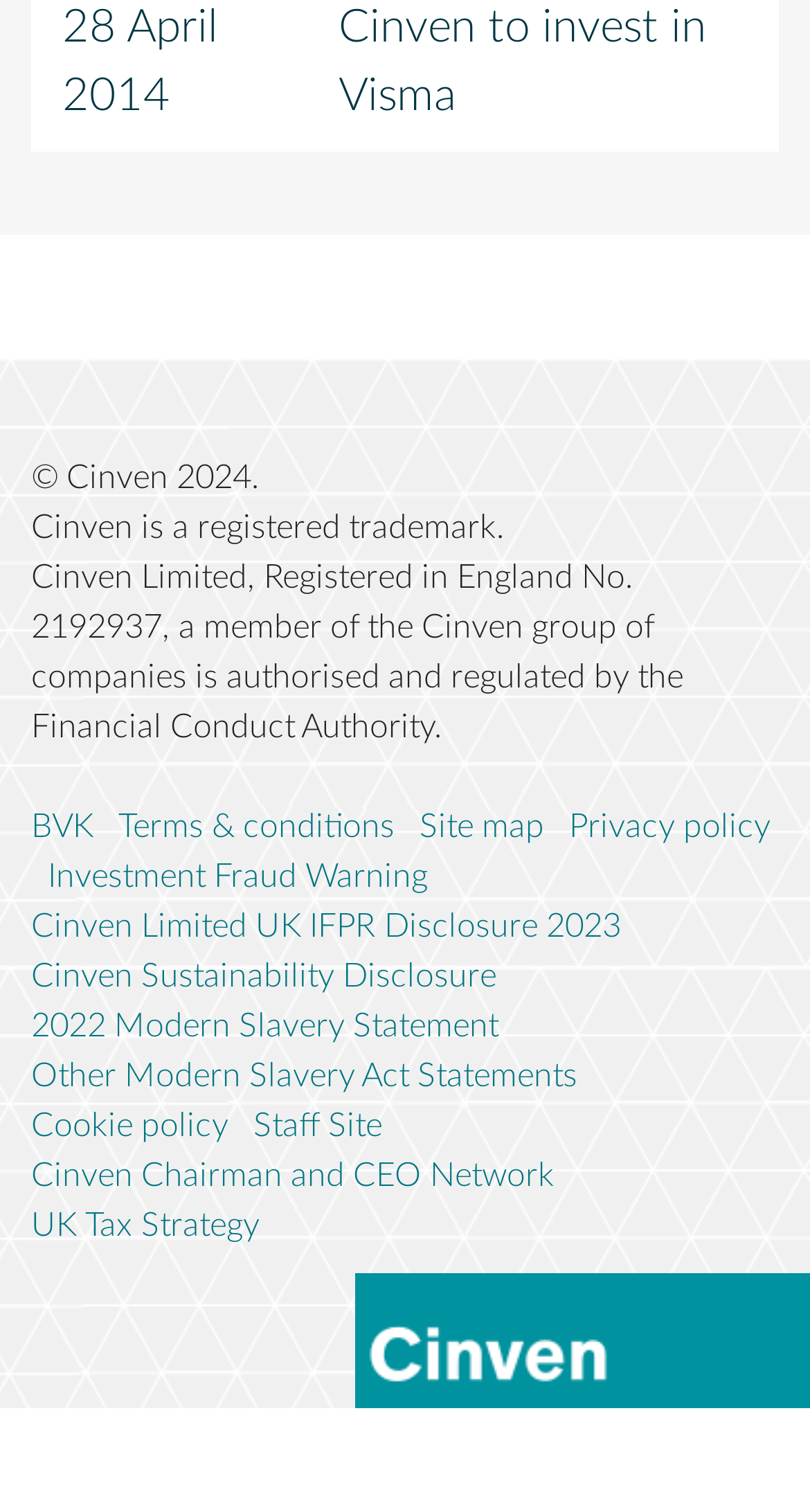Could you please study the image and provide a detailed answer to the question:
How many links are there at the bottom of the page?

By counting the number of link elements at the bottom of the page, we can see that there are 13 links, including 'BVK', 'Terms & conditions', 'Site map', and so on.